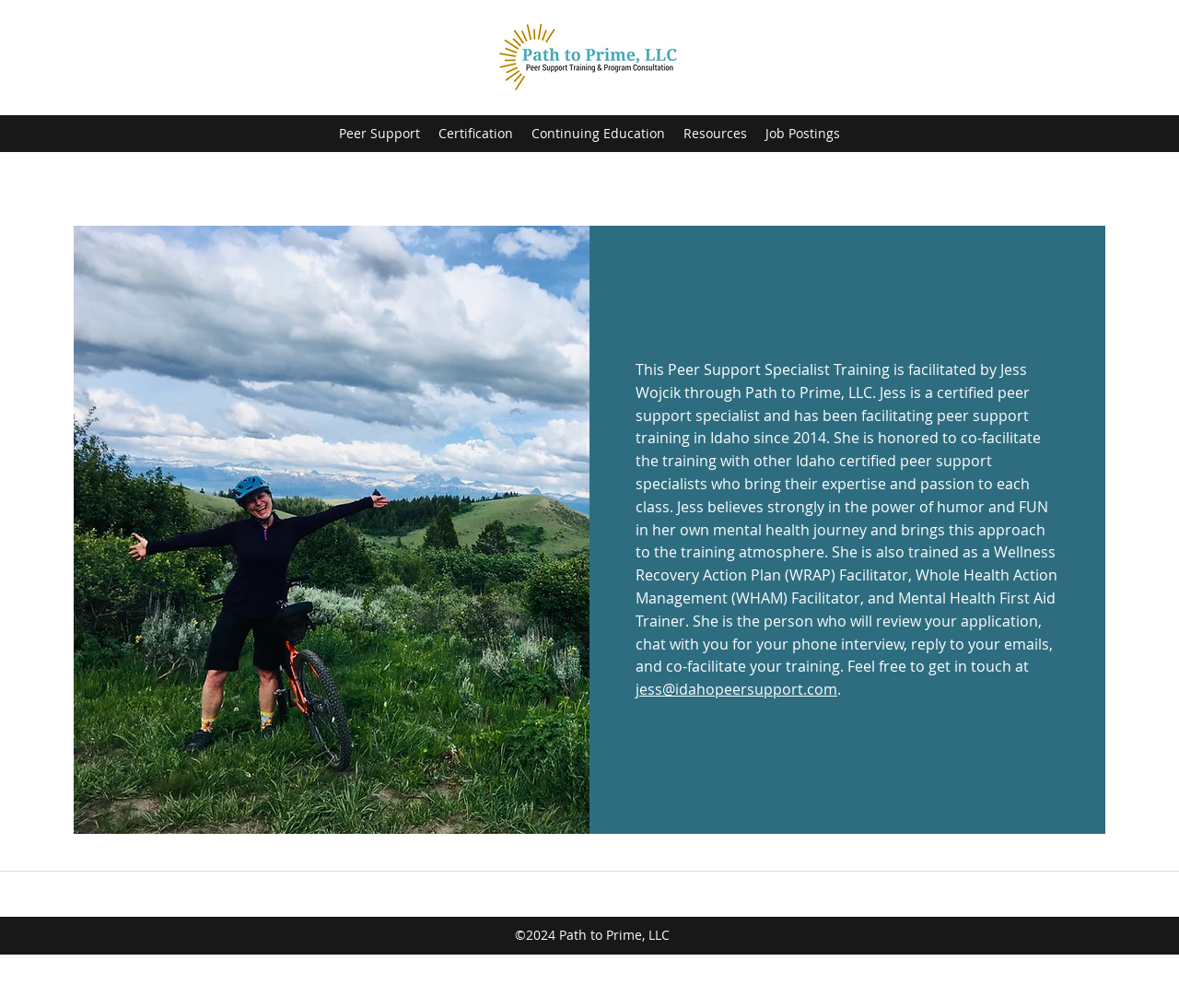How many navigation links are there in the top navigation bar?
Based on the visual information, provide a detailed and comprehensive answer.

I found the answer by looking at the navigation section of the webpage, where there are several links displayed. I counted the links and found that there are 5 navigation links in total, which are 'Peer Support', 'Certification', 'Continuing Education', 'Resources', and 'Job Postings'.